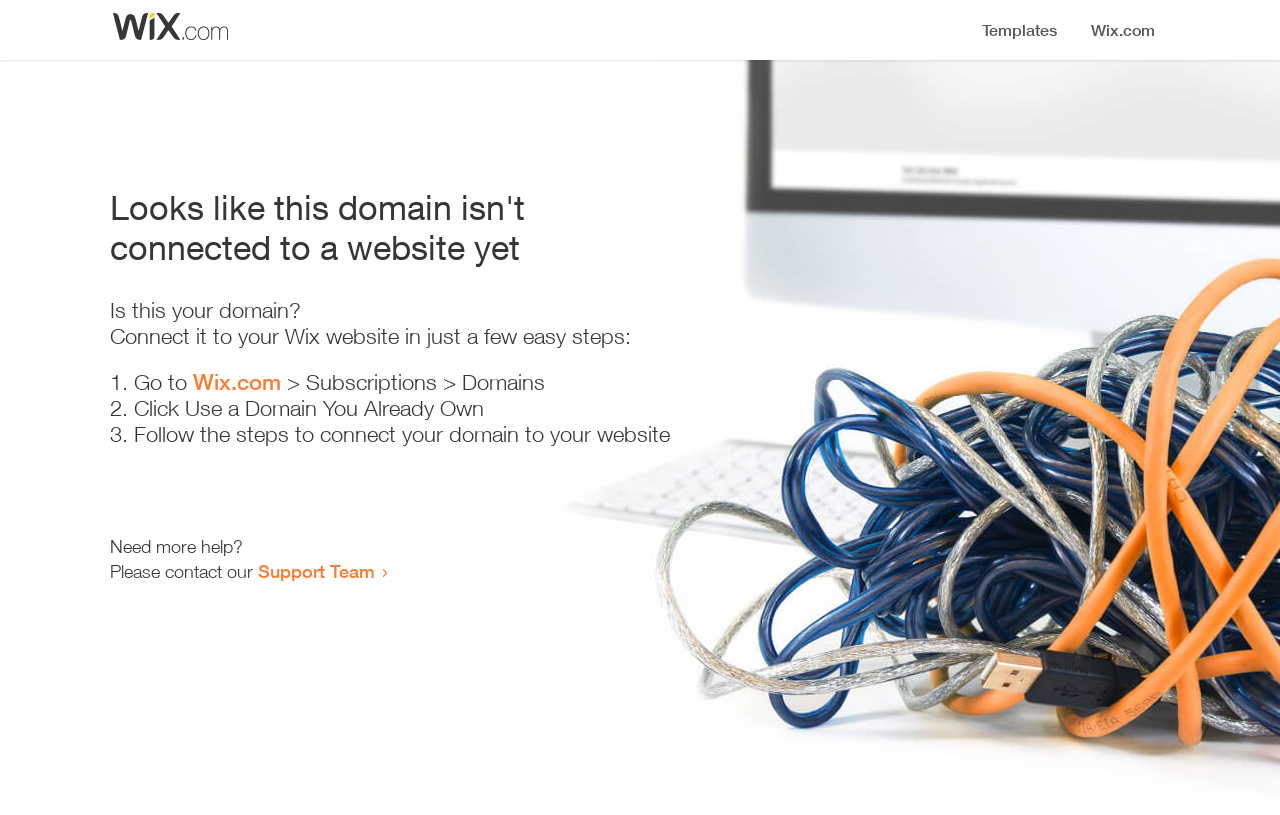What is the title or heading displayed on the webpage?

Looks like this domain isn't
connected to a website yet